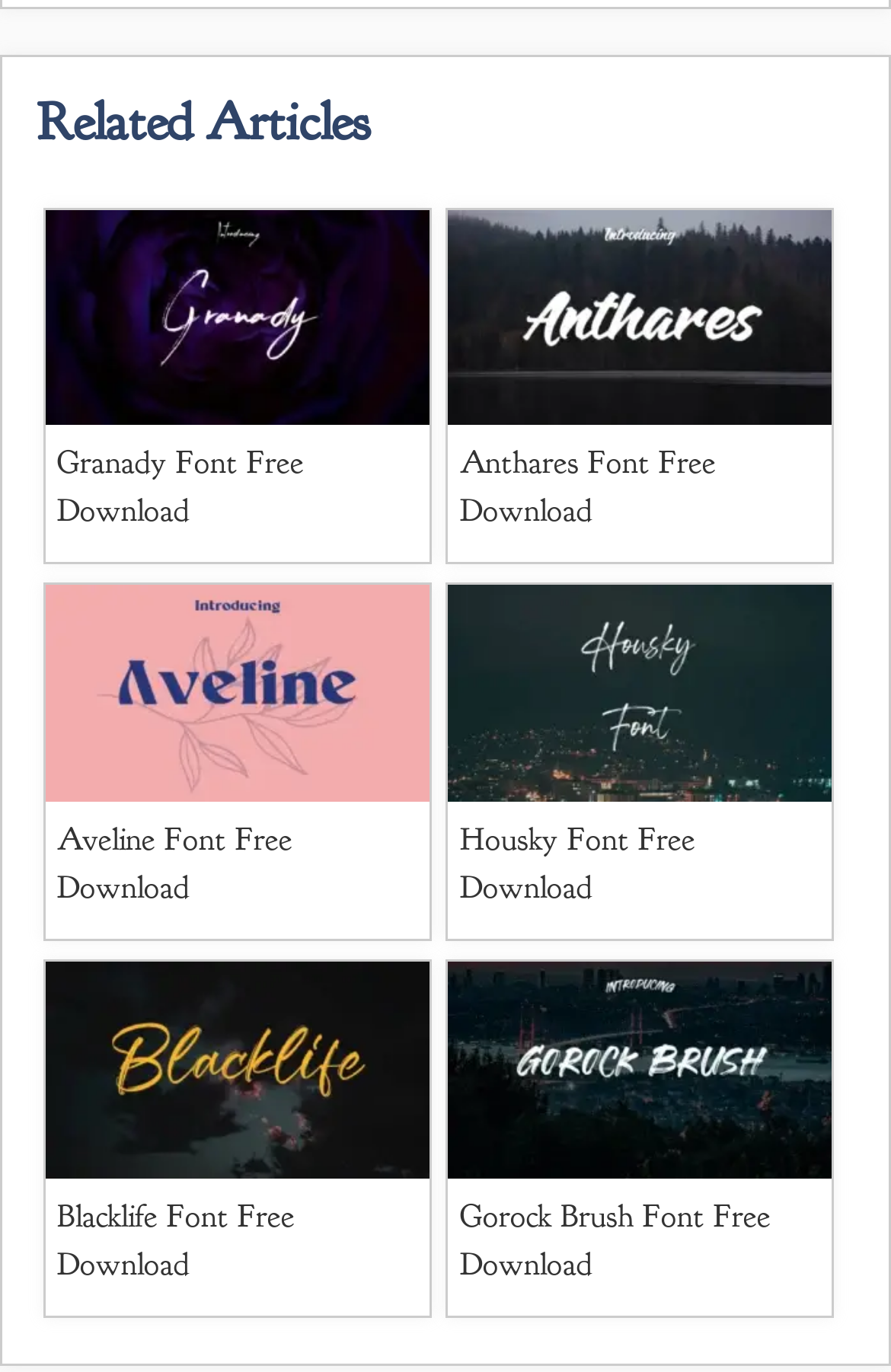Locate the bounding box coordinates of the segment that needs to be clicked to meet this instruction: "Download Housky Font".

[0.503, 0.585, 0.934, 0.675]